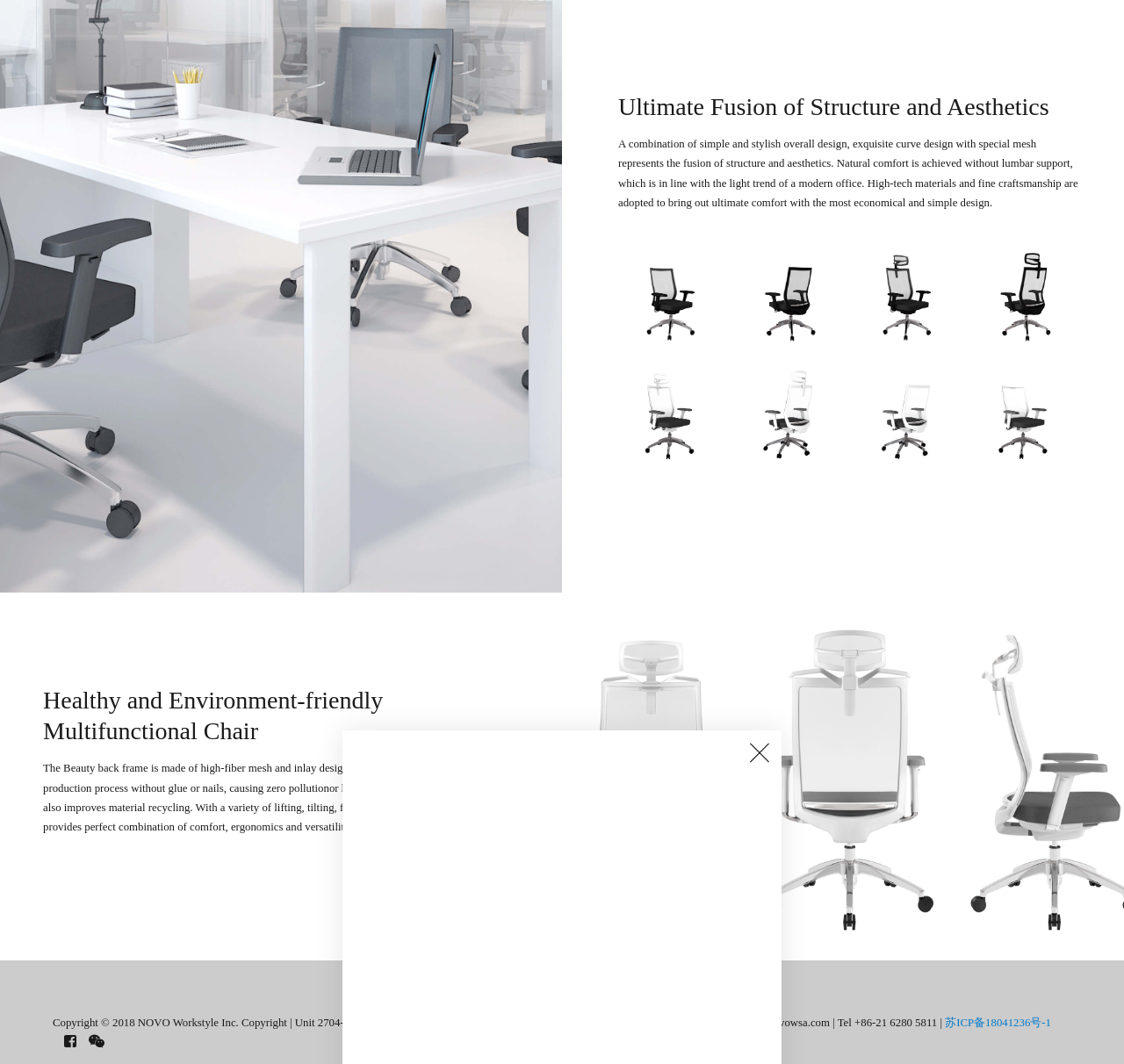What social media platforms are linked in the footer?
Relying on the image, give a concise answer in one word or a brief phrase.

Facebook and WeChat